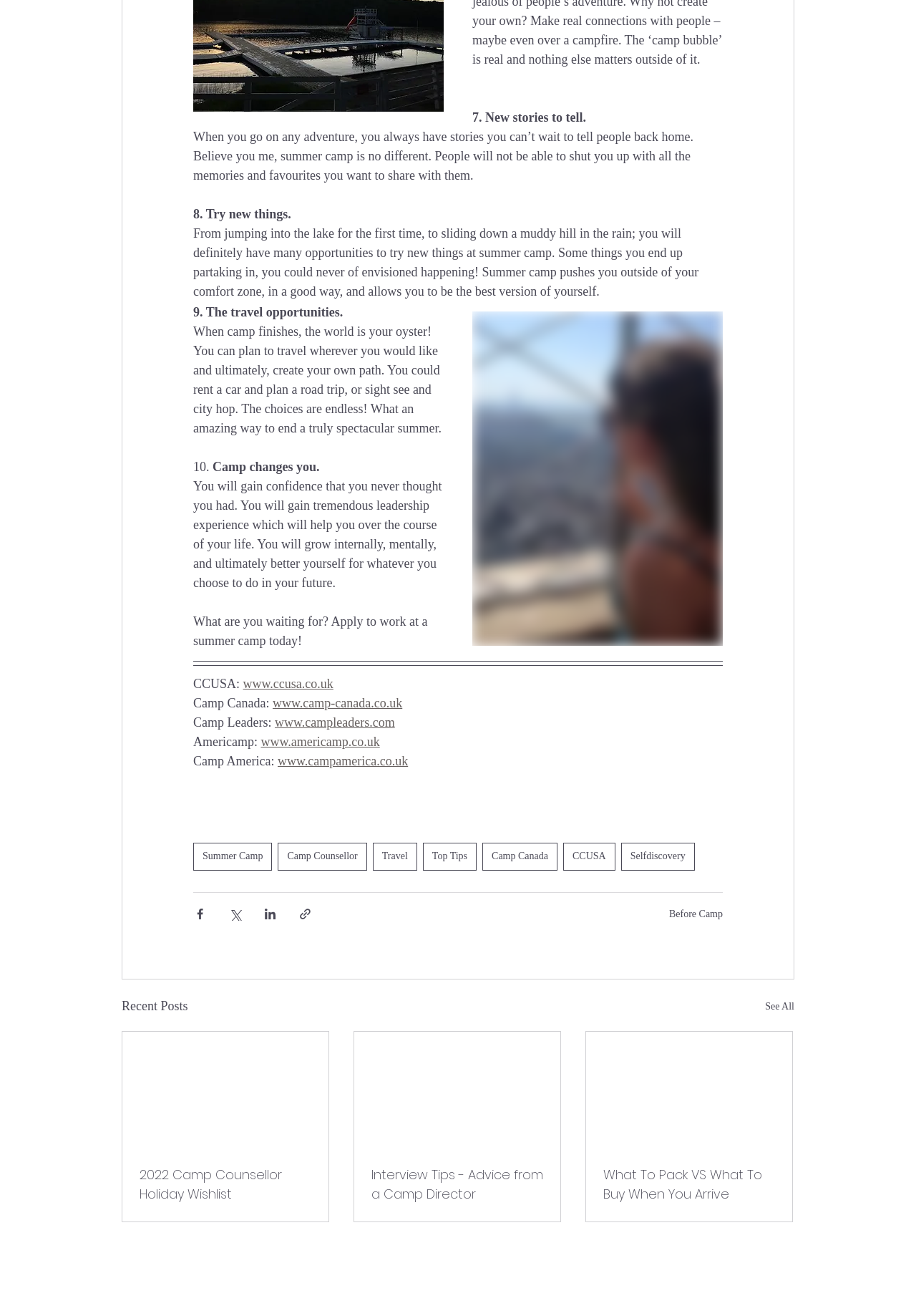Refer to the image and provide an in-depth answer to the question: 
What is the benefit of working at a summer camp?

One of the benefits of working at a summer camp is gaining confidence, as mentioned in the StaticText element with OCR text 'Camp changes you.' and the subsequent paragraph describing the personal growth and confidence gained from the experience.